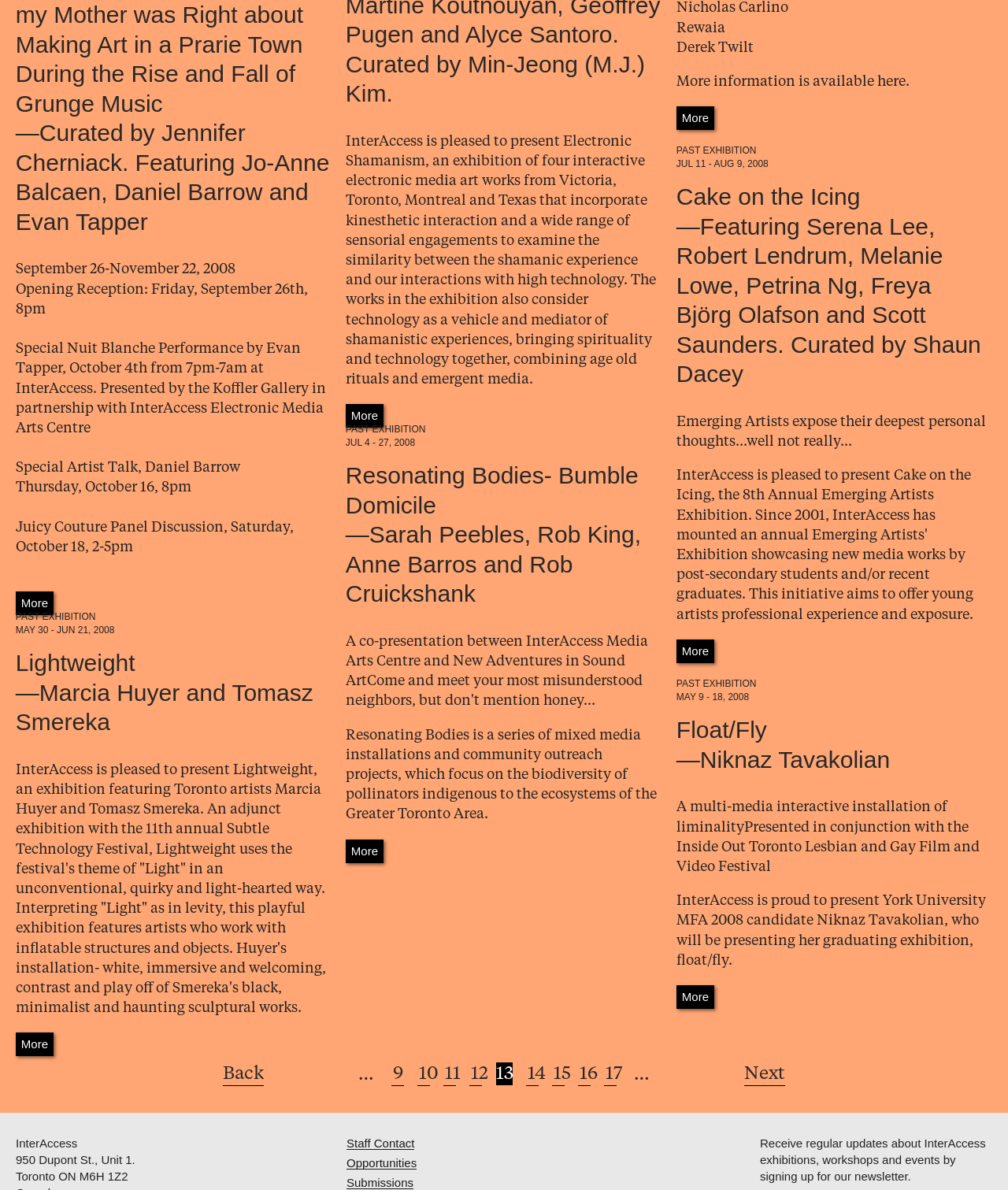Please answer the following question using a single word or phrase: 
What is the phone number of InterAccess?

+1.416.532.0597